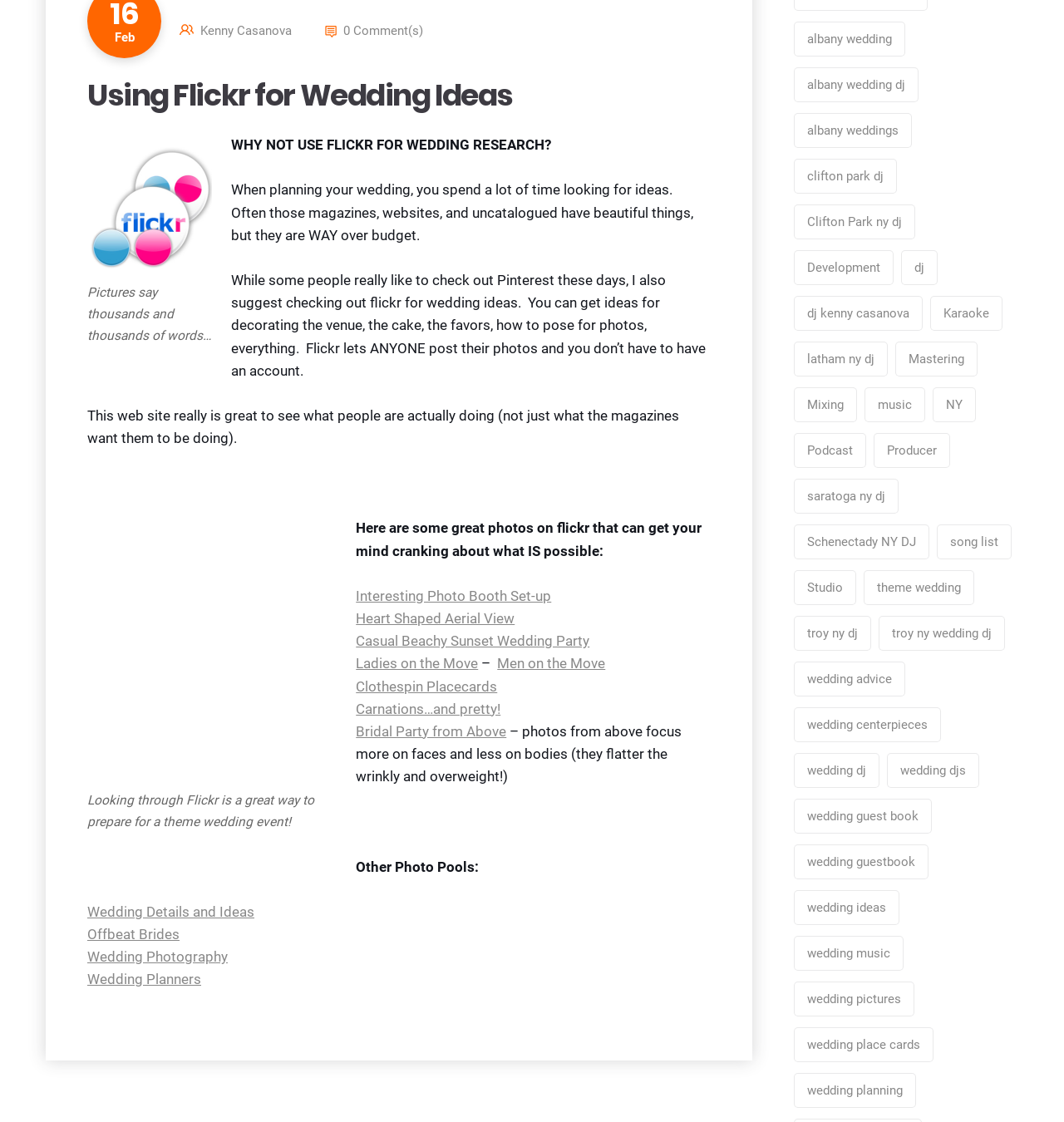Please give a concise answer to this question using a single word or phrase: 
How many links are there on this webpage?

43